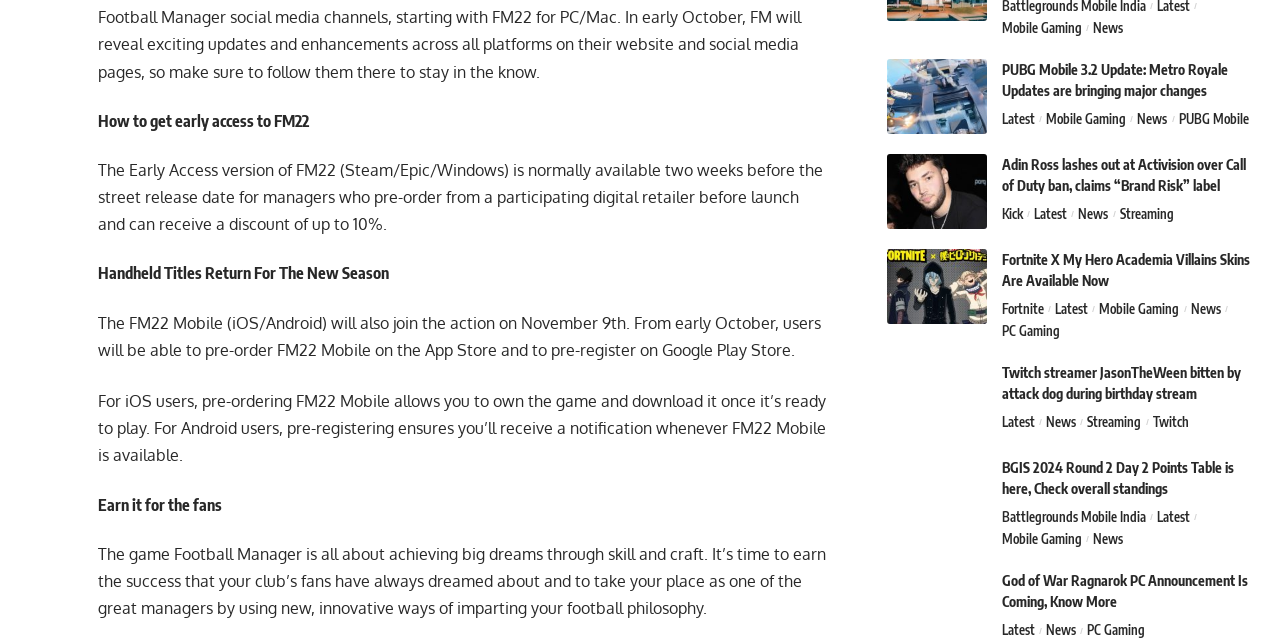Identify the bounding box coordinates for the UI element described as: "Battlegrounds Mobile India".

[0.783, 0.786, 0.904, 0.82]